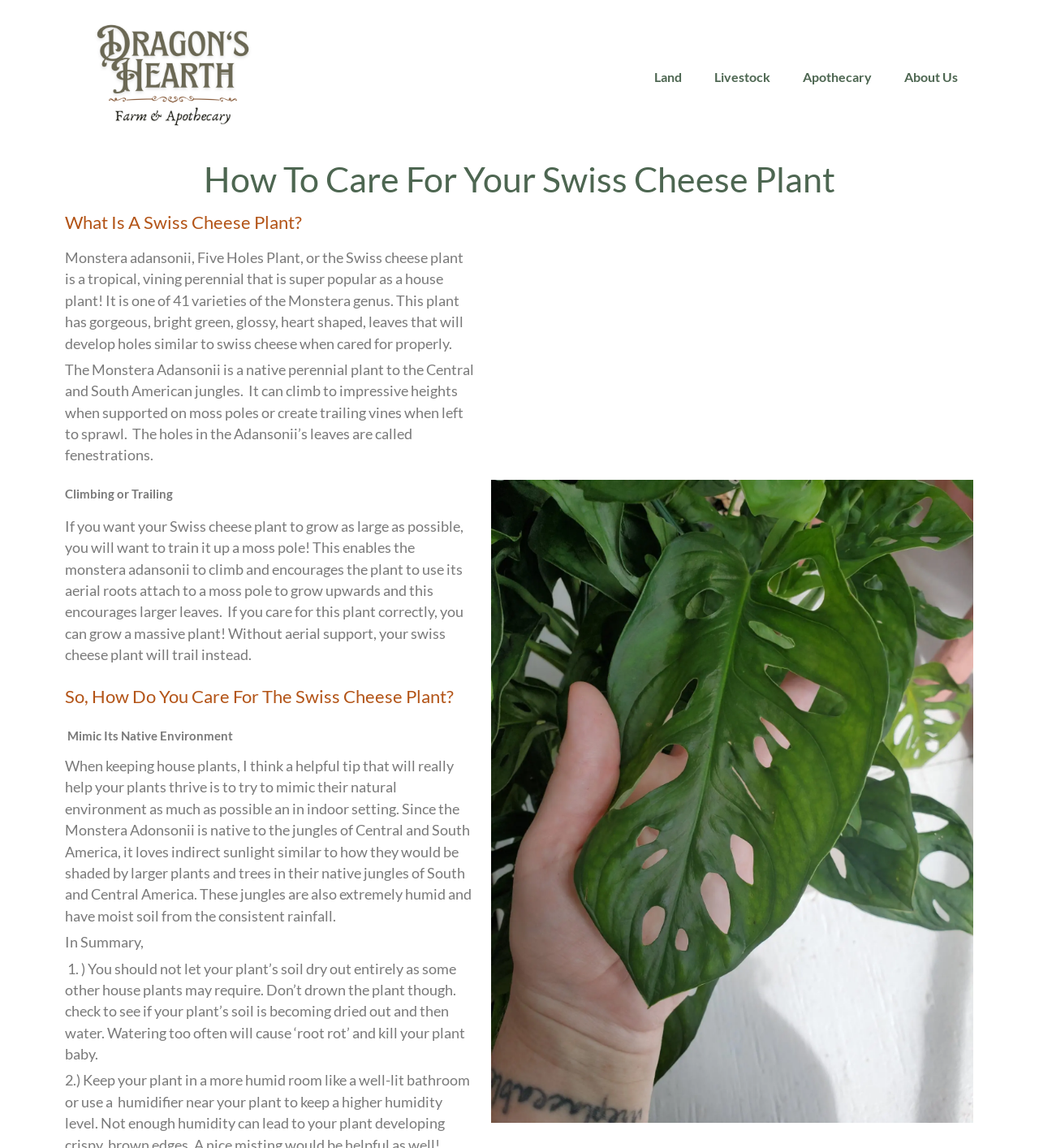What is the name of the region where the Swiss Cheese Plant is native?
Kindly give a detailed and elaborate answer to the question.

The webpage states that the Swiss Cheese Plant is native to the jungles of Central and South America, where it grows as a tropical, vining perennial plant.